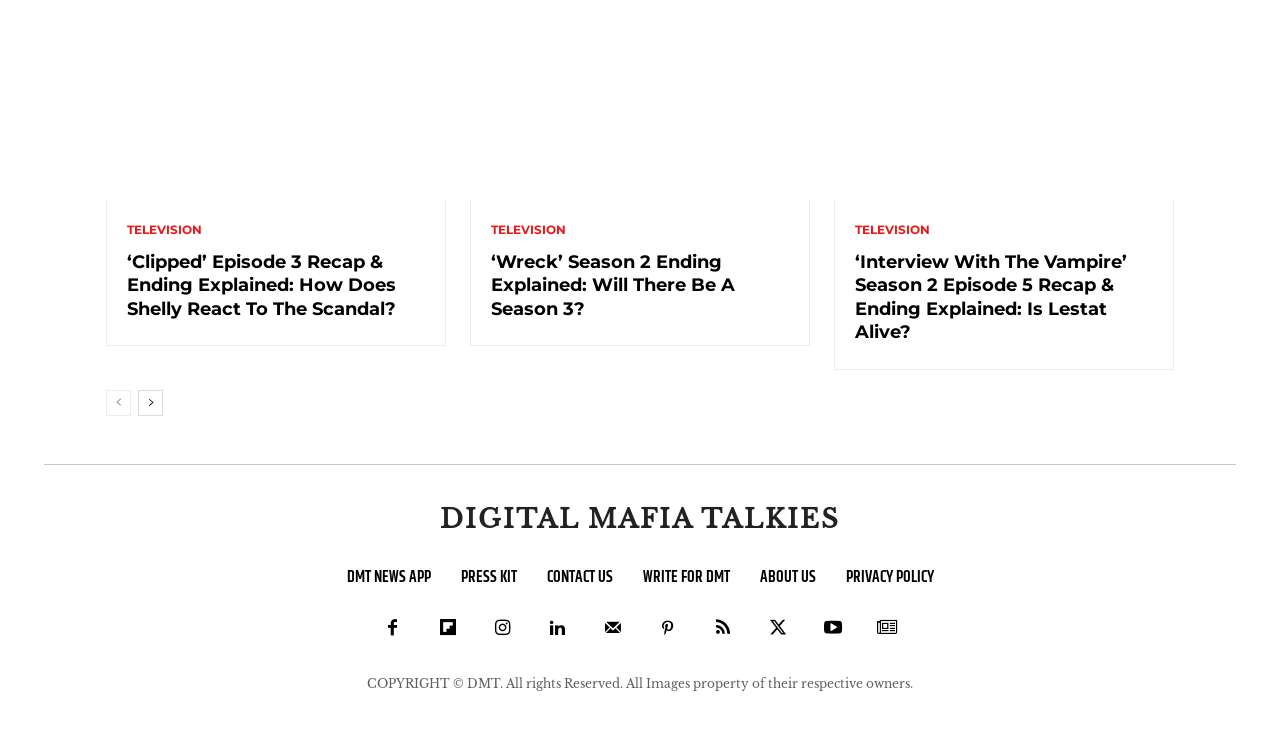What is the purpose of the links 'prev-page' and 'next-page'?
Using the information from the image, answer the question thoroughly.

The links 'prev-page' and 'next-page' are placed at the bottom of the page, suggesting that they are used to navigate between pages, allowing users to access previous or next pages of content.